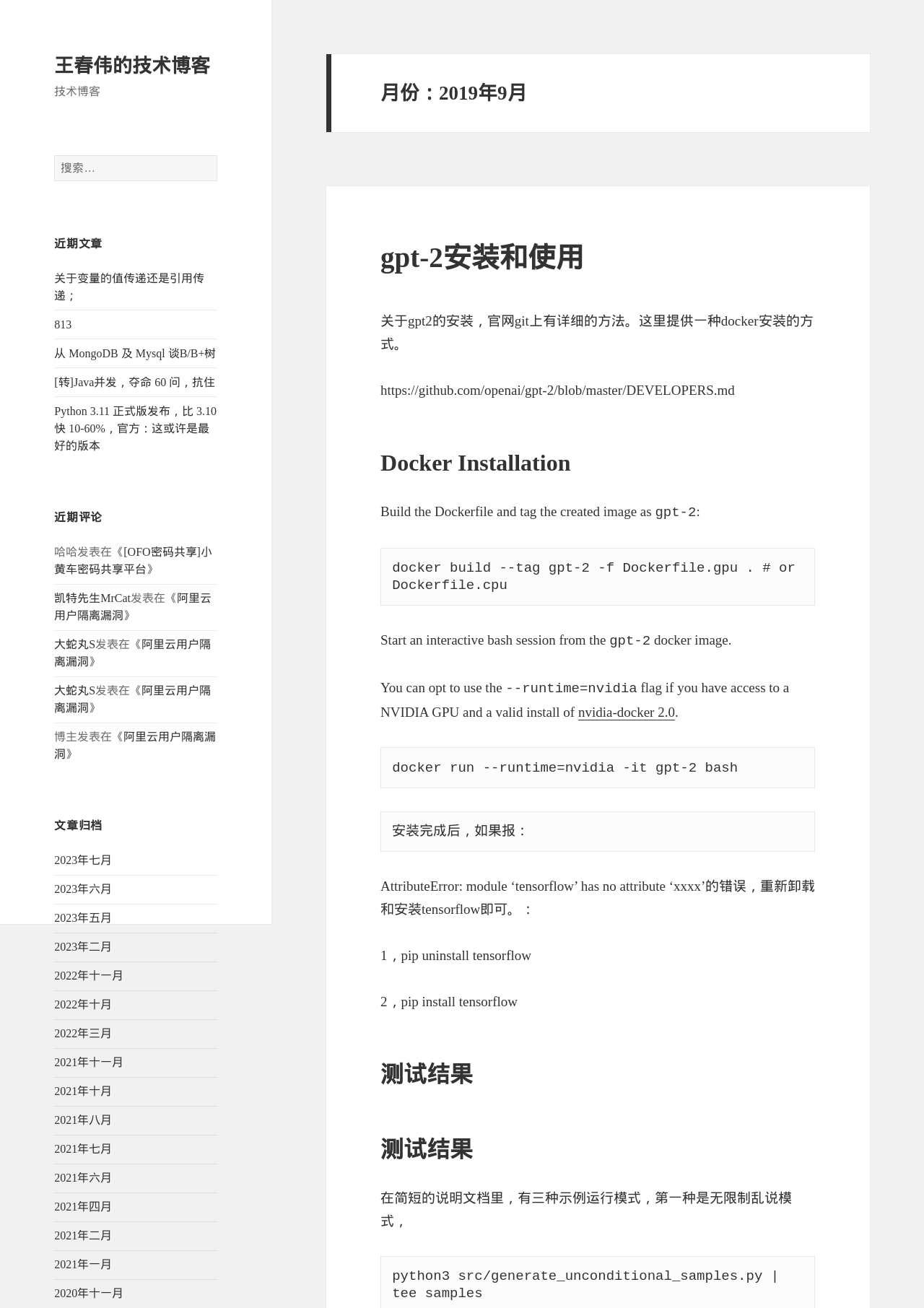Locate and provide the bounding box coordinates for the HTML element that matches this description: "大蛇丸S".

[0.059, 0.523, 0.103, 0.533]